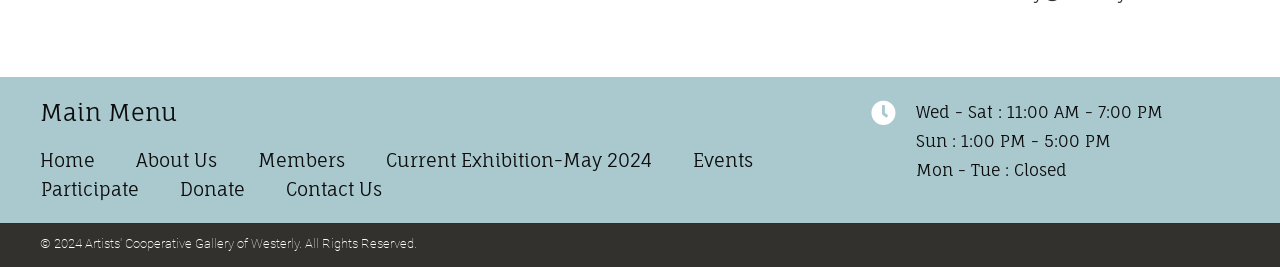Locate the bounding box of the UI element with the following description: "Home".

[0.016, 0.546, 0.09, 0.654]